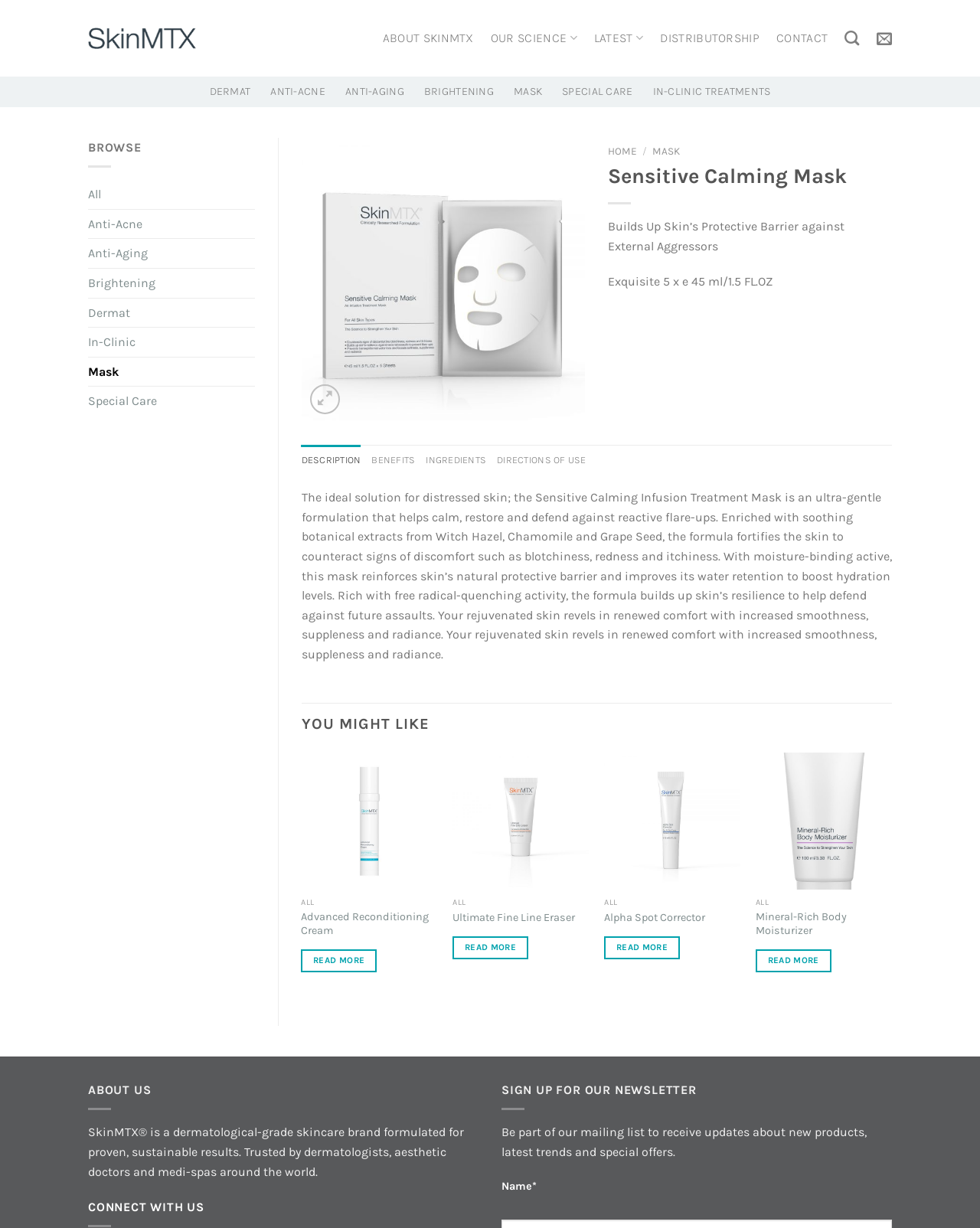Please identify the bounding box coordinates of the clickable area that will fulfill the following instruction: "View similar products by clicking on 'YOU MIGHT LIKE'". The coordinates should be in the format of four float numbers between 0 and 1, i.e., [left, top, right, bottom].

[0.307, 0.573, 0.91, 0.607]